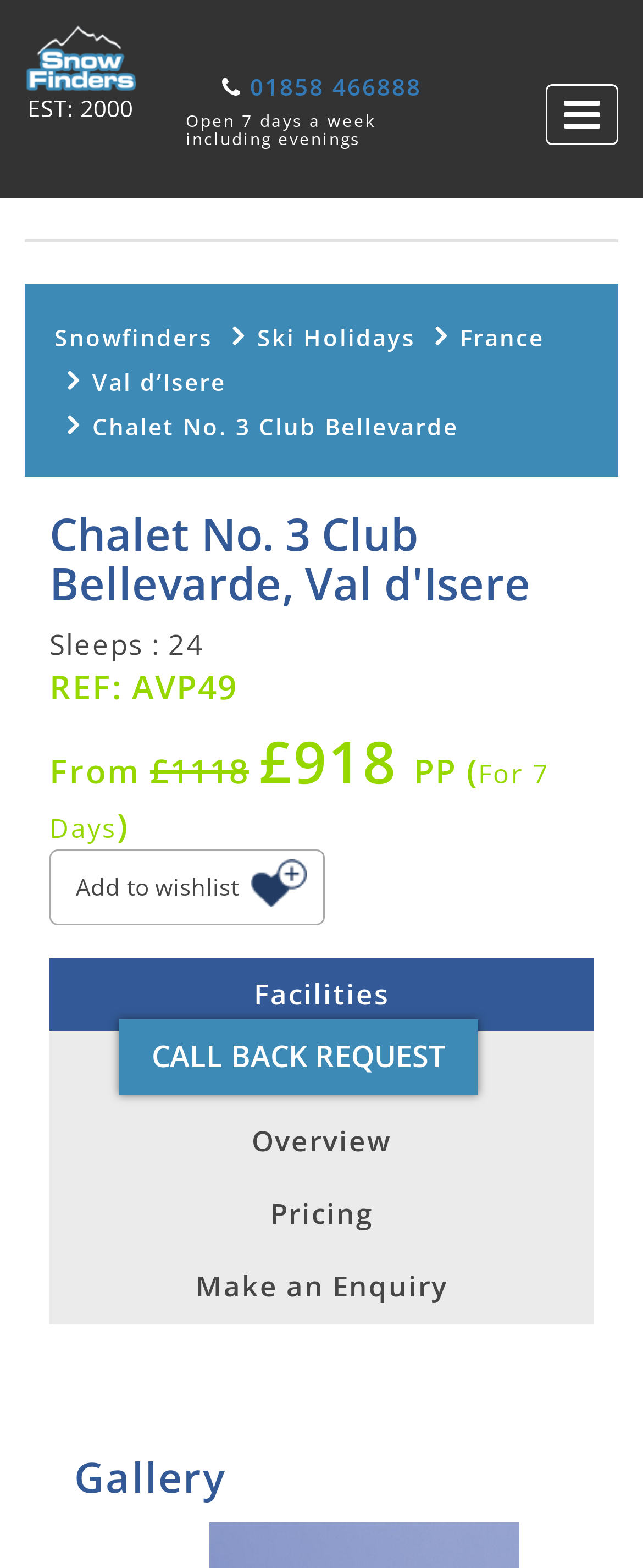What is the reference number of this chalet?
Give a detailed explanation using the information visible in the image.

I found the answer by looking at the static text 'REF: AVP49' which is located near the top of the webpage, indicating the reference number of the chalet.